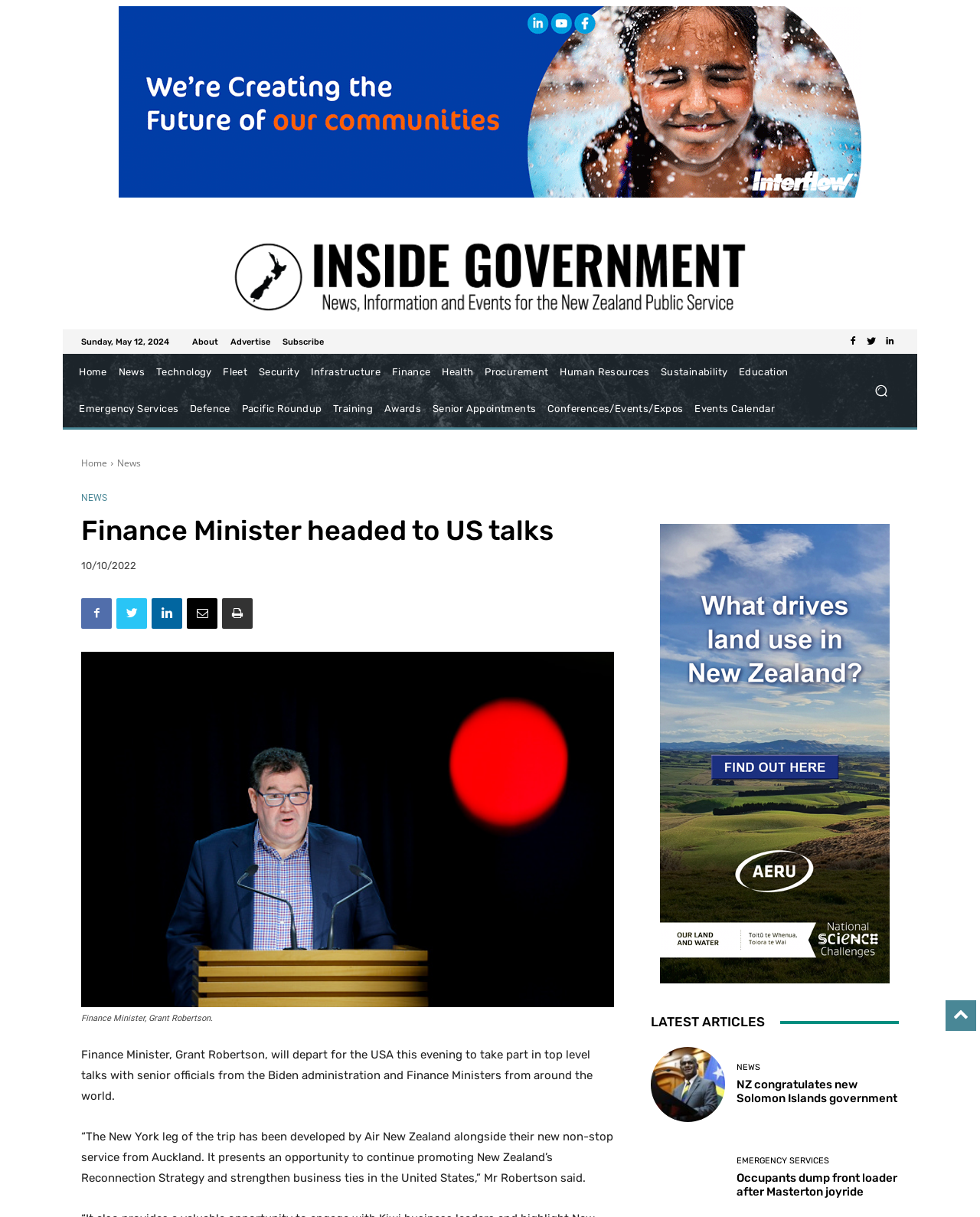Generate a thorough caption that explains the contents of the webpage.

The webpage is about news articles, specifically from Inside Government NZ. At the top, there is a logo on the left and an advertisement on the right. Below the logo, there is a date "Sunday, May 12, 2024" and a row of links to different sections of the website, including "About", "Advertise", and "Subscribe". 

To the right of the date, there are three social media links and a search button with a magnifying glass icon. Below the search button, there is a secondary navigation menu with links to various categories, such as "Home", "News", "Technology", and "Finance".

The main content of the webpage is an article titled "Finance Minister headed to US talks". The article has a figure with a caption "Finance Minister, Grant Robertson." and a brief summary of the minister's trip to the USA for top-level talks with senior officials from the Biden administration and Finance Ministers from around the world.

Below the article, there is a section titled "LATEST ARTICLES" with links to other news articles, including "NZ congratulates new Solomon Islands government" and "Occupants dump front loader after Masterton joyride". Each article has a heading and a brief summary. There is also an advertisement on the right side of the webpage, below the main article.